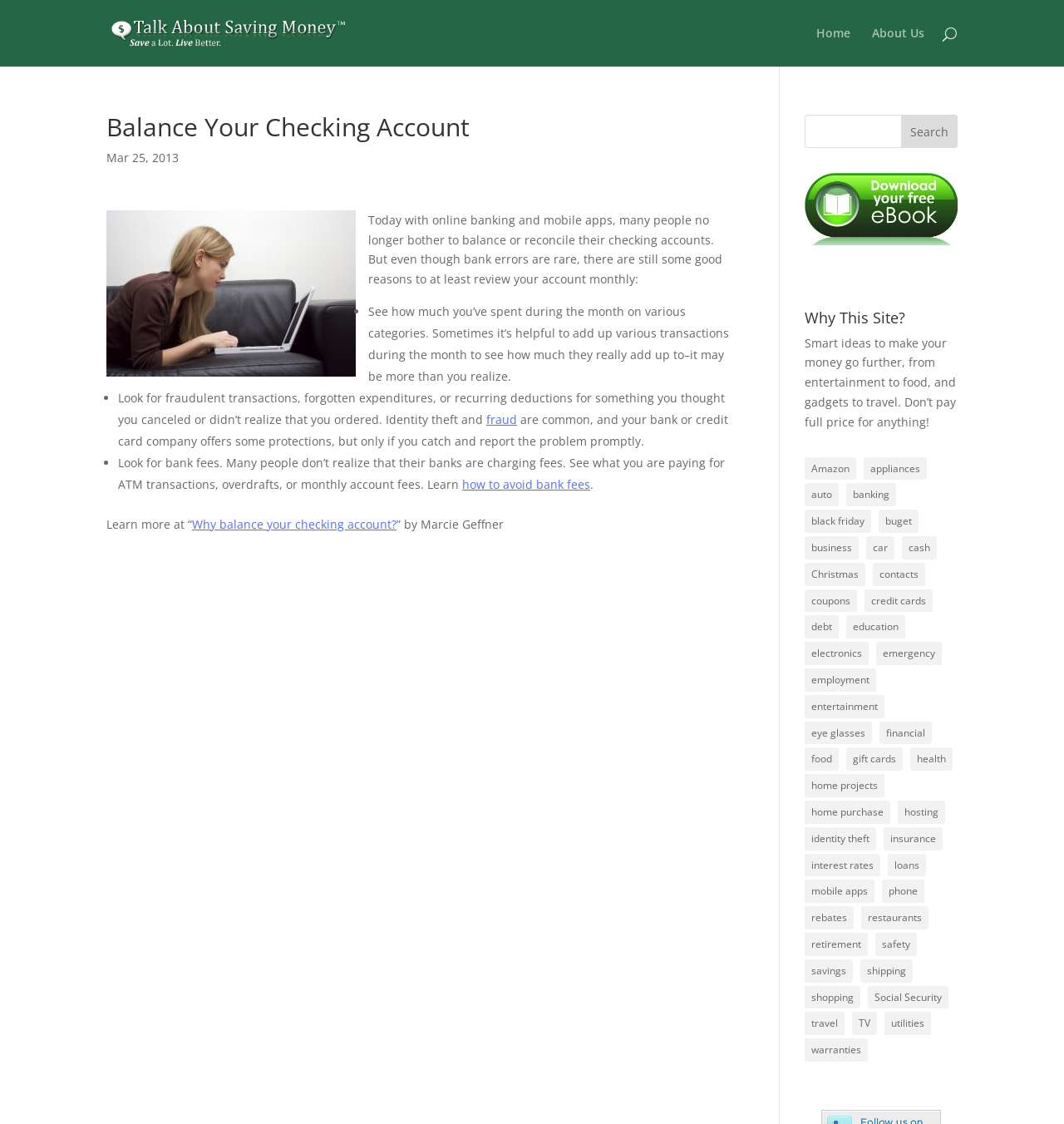Find the bounding box coordinates of the element to click in order to complete this instruction: "Search for something". The bounding box coordinates must be four float numbers between 0 and 1, denoted as [left, top, right, bottom].

[0.756, 0.102, 0.9, 0.132]